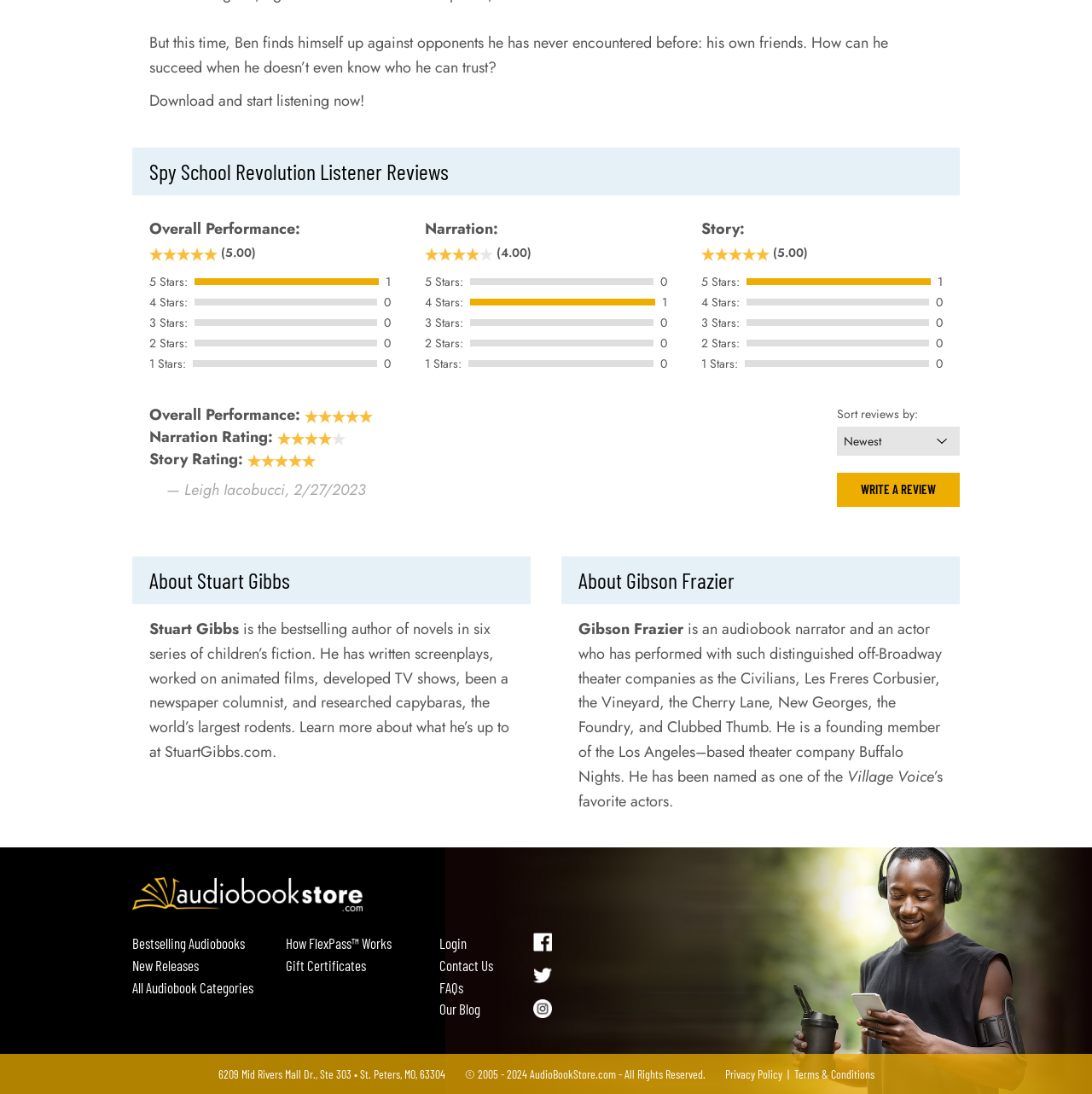Answer briefly with one word or phrase:
How many stars does the narration rating have?

4 out of 5